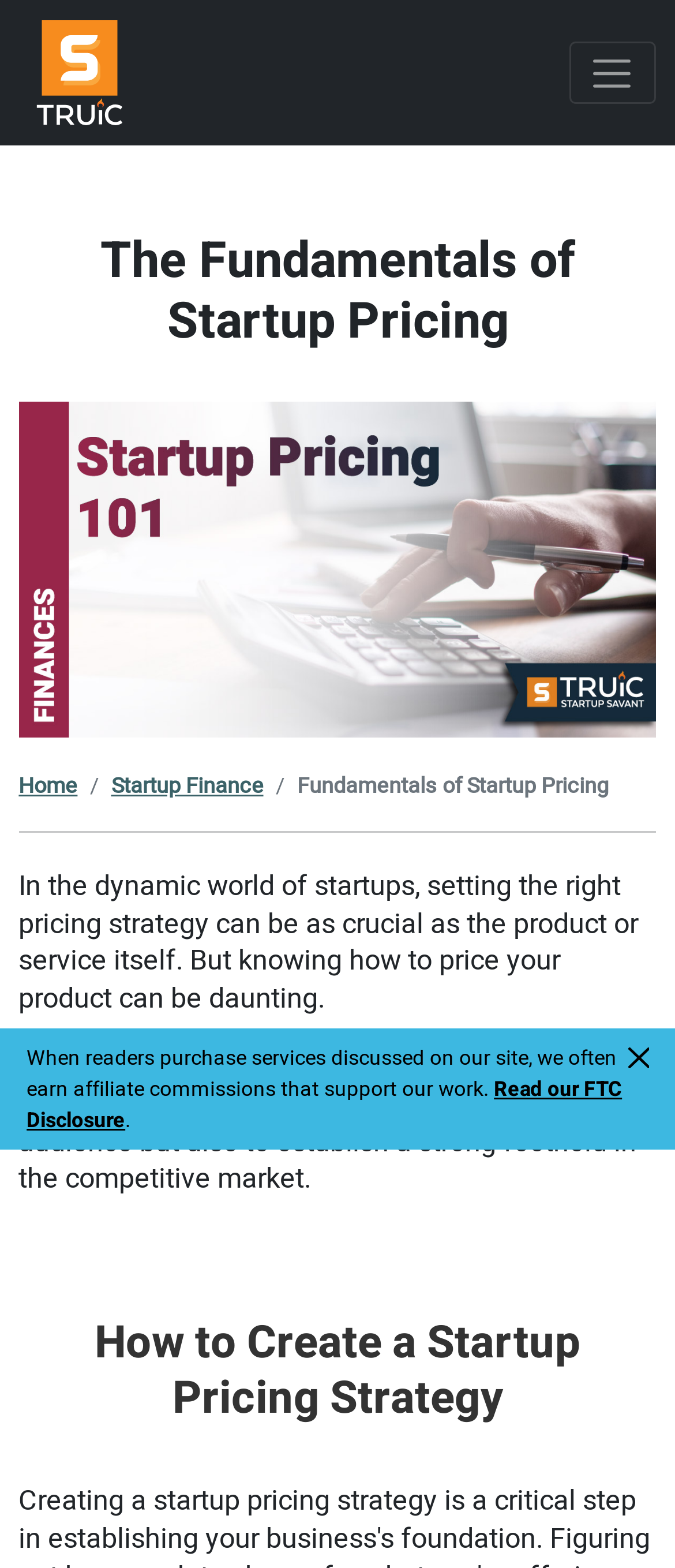Identify the bounding box coordinates for the UI element described as: "Startup Finance". The coordinates should be provided as four floats between 0 and 1: [left, top, right, bottom].

[0.165, 0.491, 0.39, 0.511]